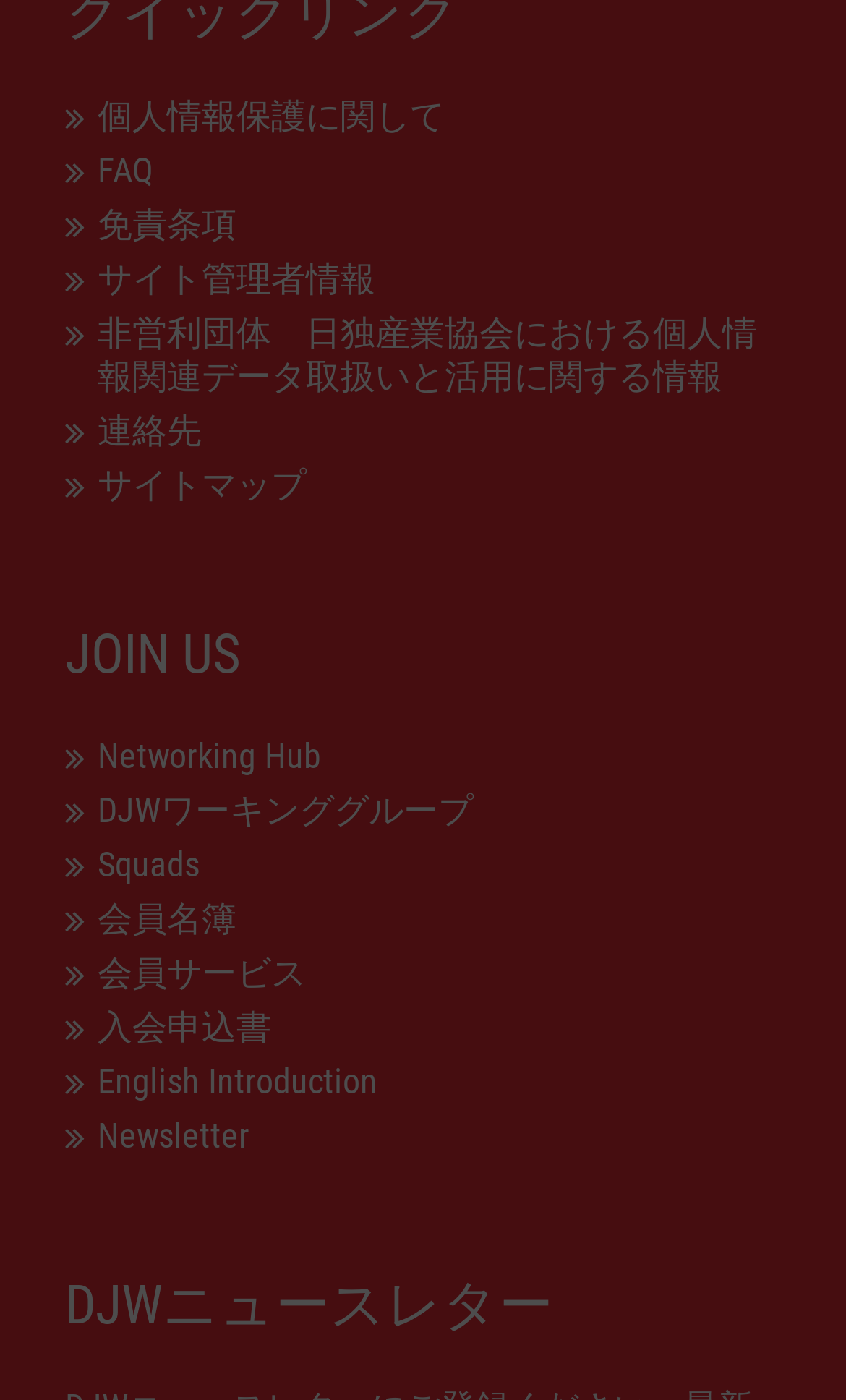Using the format (top-left x, top-left y, bottom-right x, bottom-right y), provide the bounding box coordinates for the described UI element. All values should be floating point numbers between 0 and 1: 個人情報保護に関して

[0.077, 0.068, 0.923, 0.099]